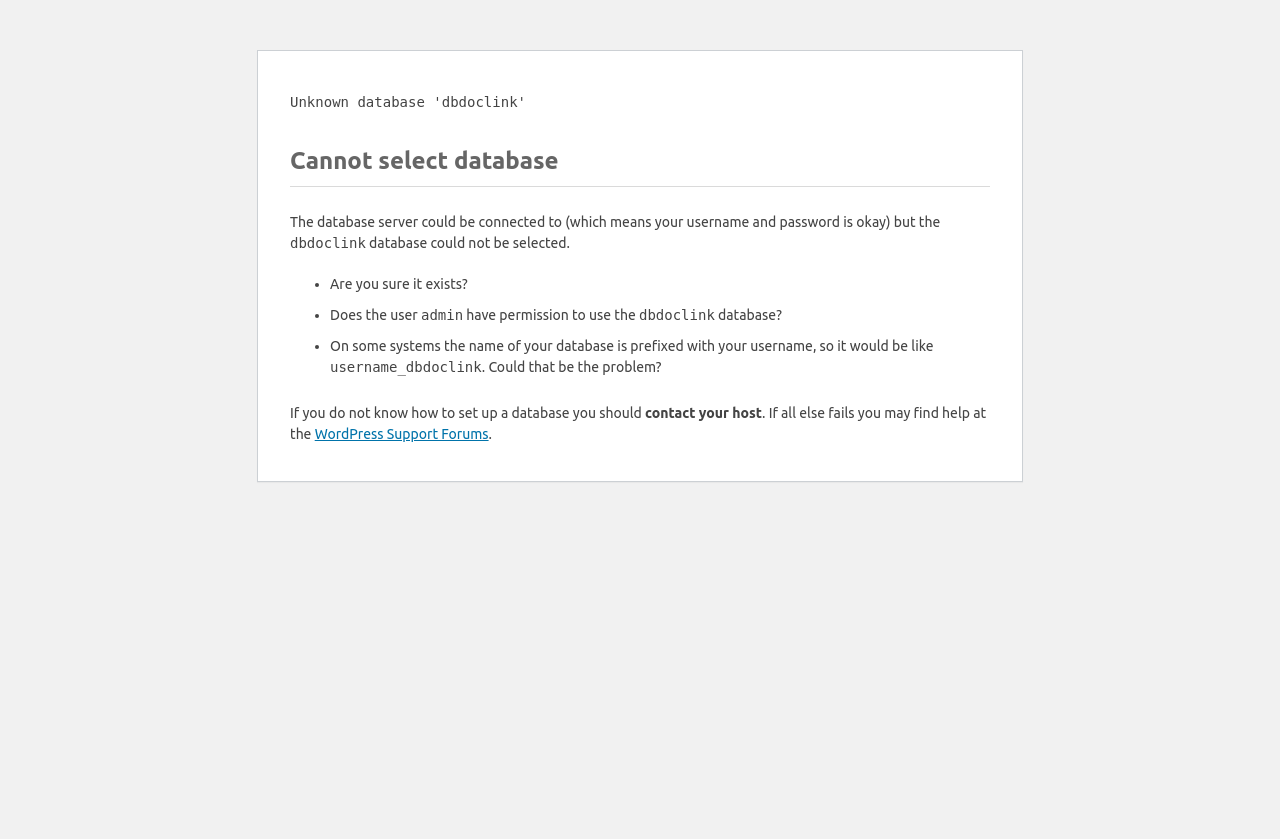Refer to the image and provide an in-depth answer to the question:
What might be the problem with the database name?

The webpage suggests that the problem with the database name might be that it is prefixed with the username, which could be causing the issue with selecting the database.